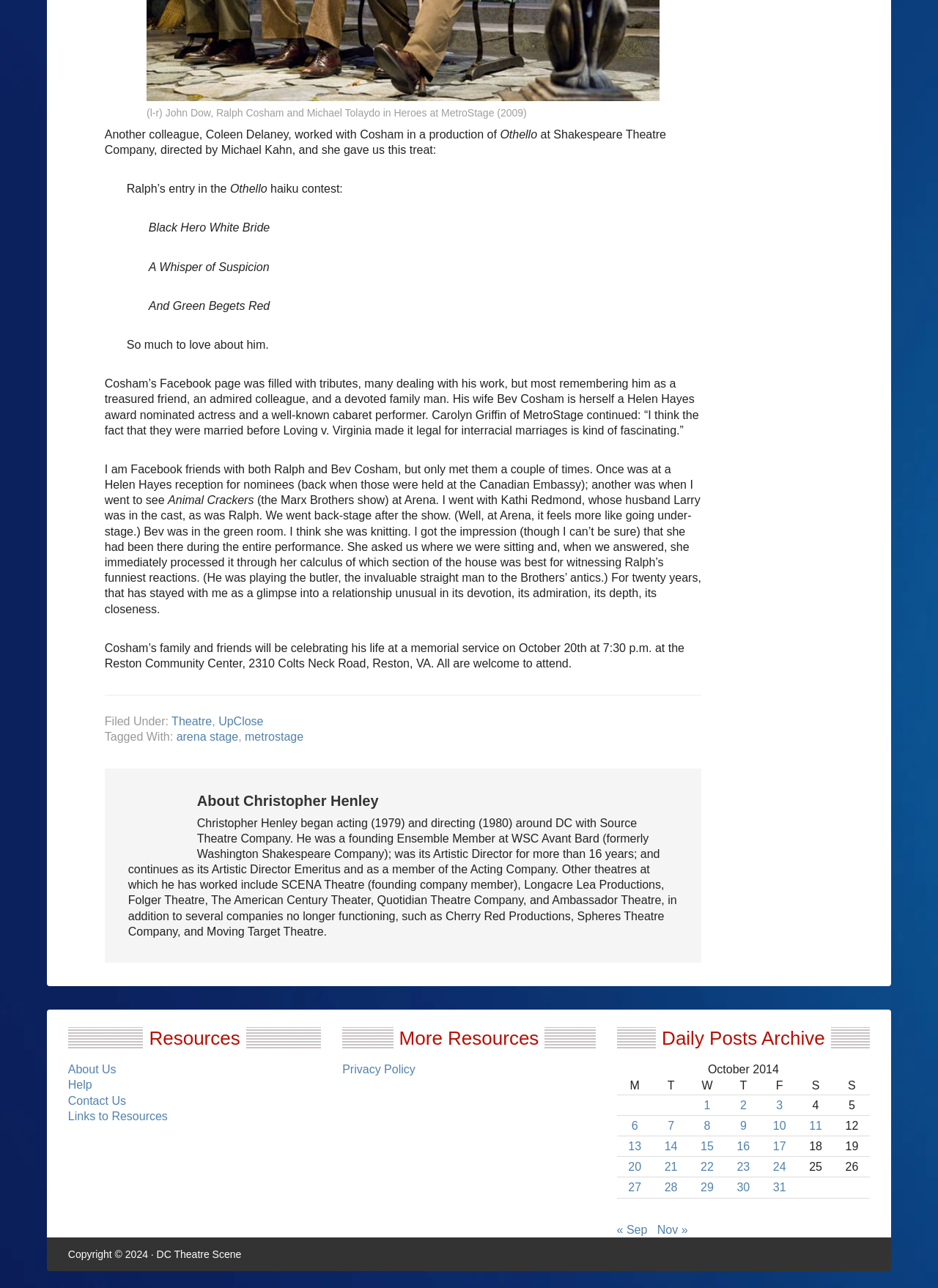Specify the bounding box coordinates of the element's region that should be clicked to achieve the following instruction: "read the article about Ralph Cosham". The bounding box coordinates consist of four float numbers between 0 and 1, in the format [left, top, right, bottom].

[0.112, 0.293, 0.745, 0.339]